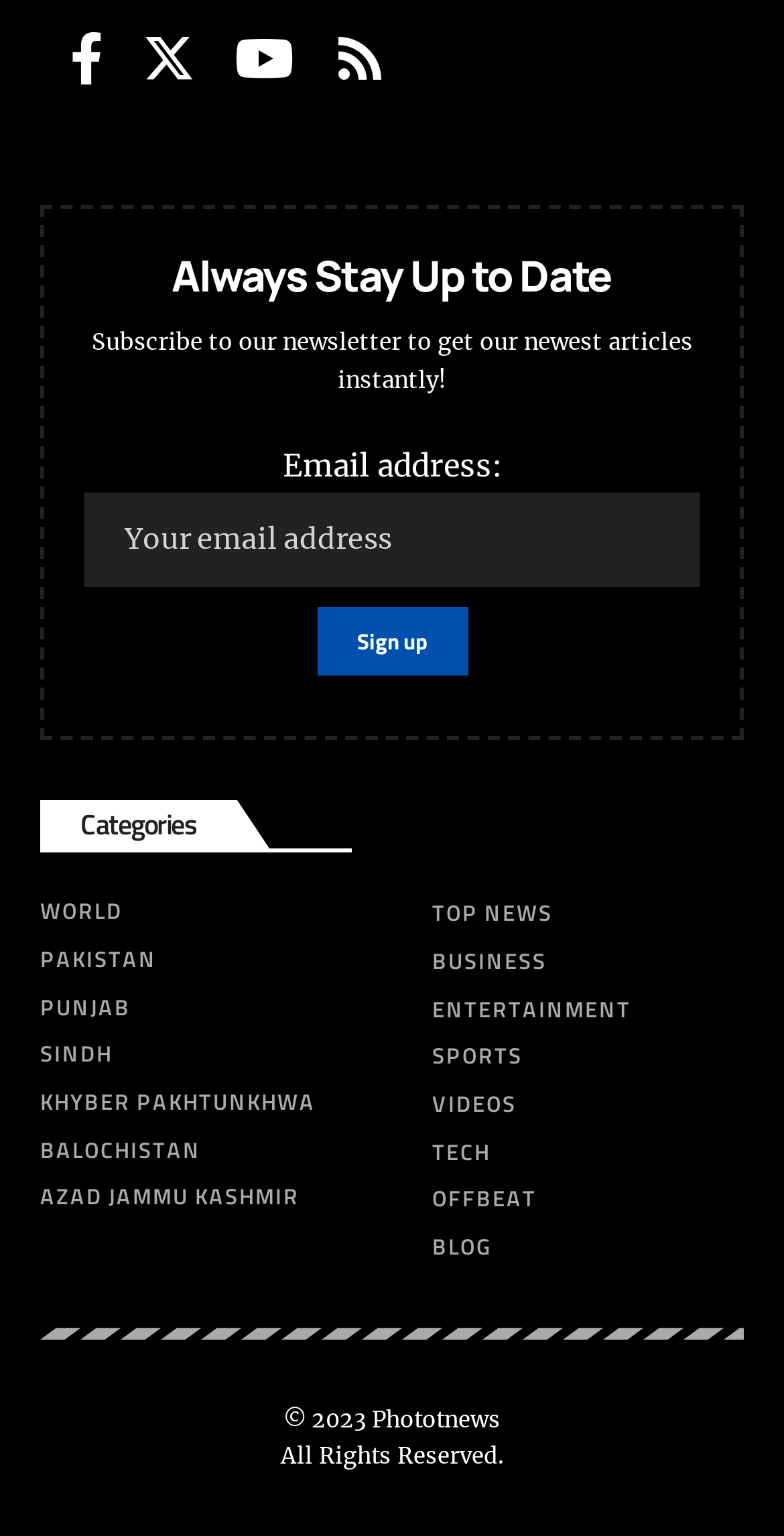Kindly determine the bounding box coordinates of the area that needs to be clicked to fulfill this instruction: "Explore WORLD category".

[0.051, 0.582, 0.449, 0.606]